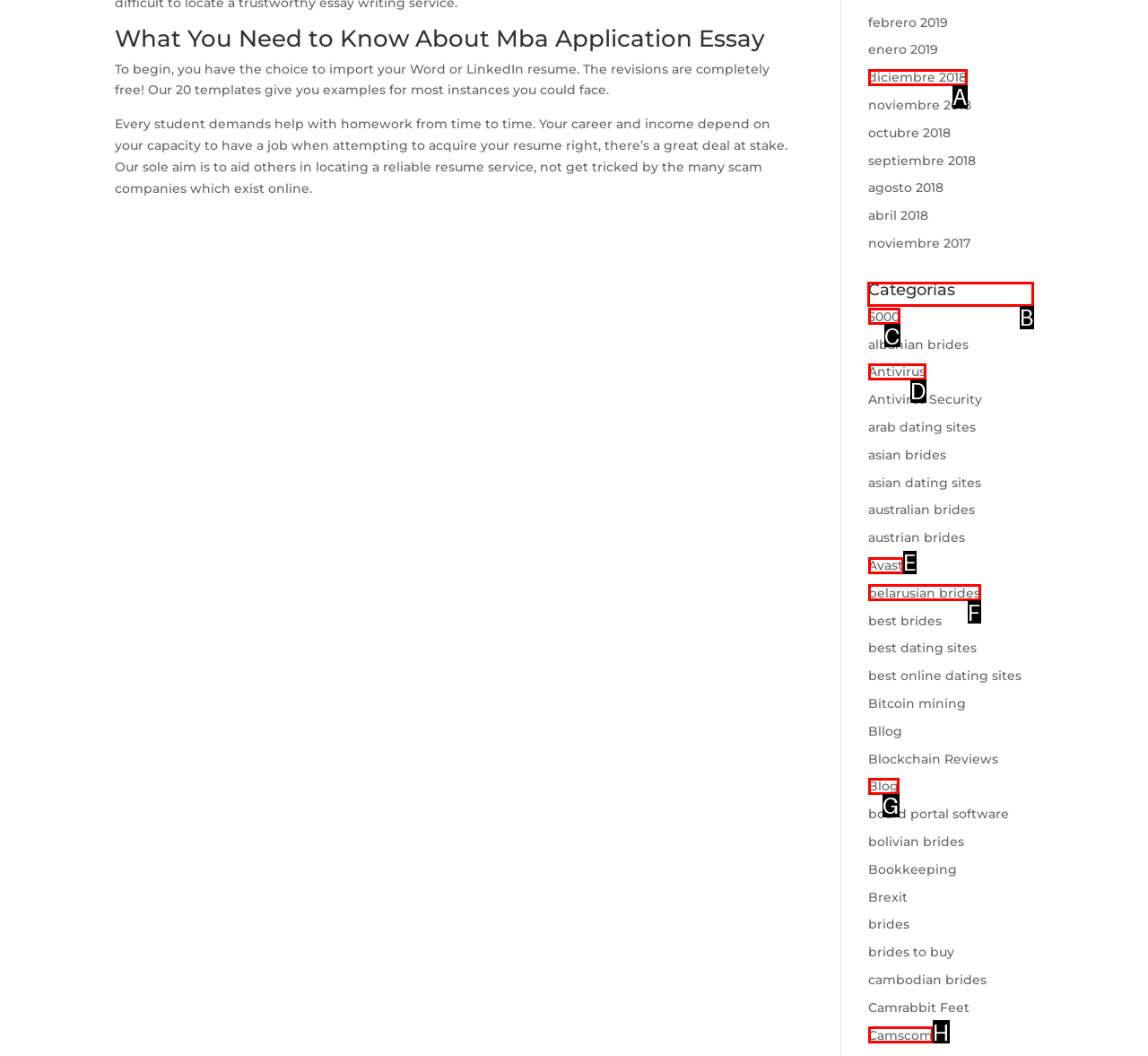Decide which letter you need to select to fulfill the task: Click on the 'Categorías' heading
Answer with the letter that matches the correct option directly.

B